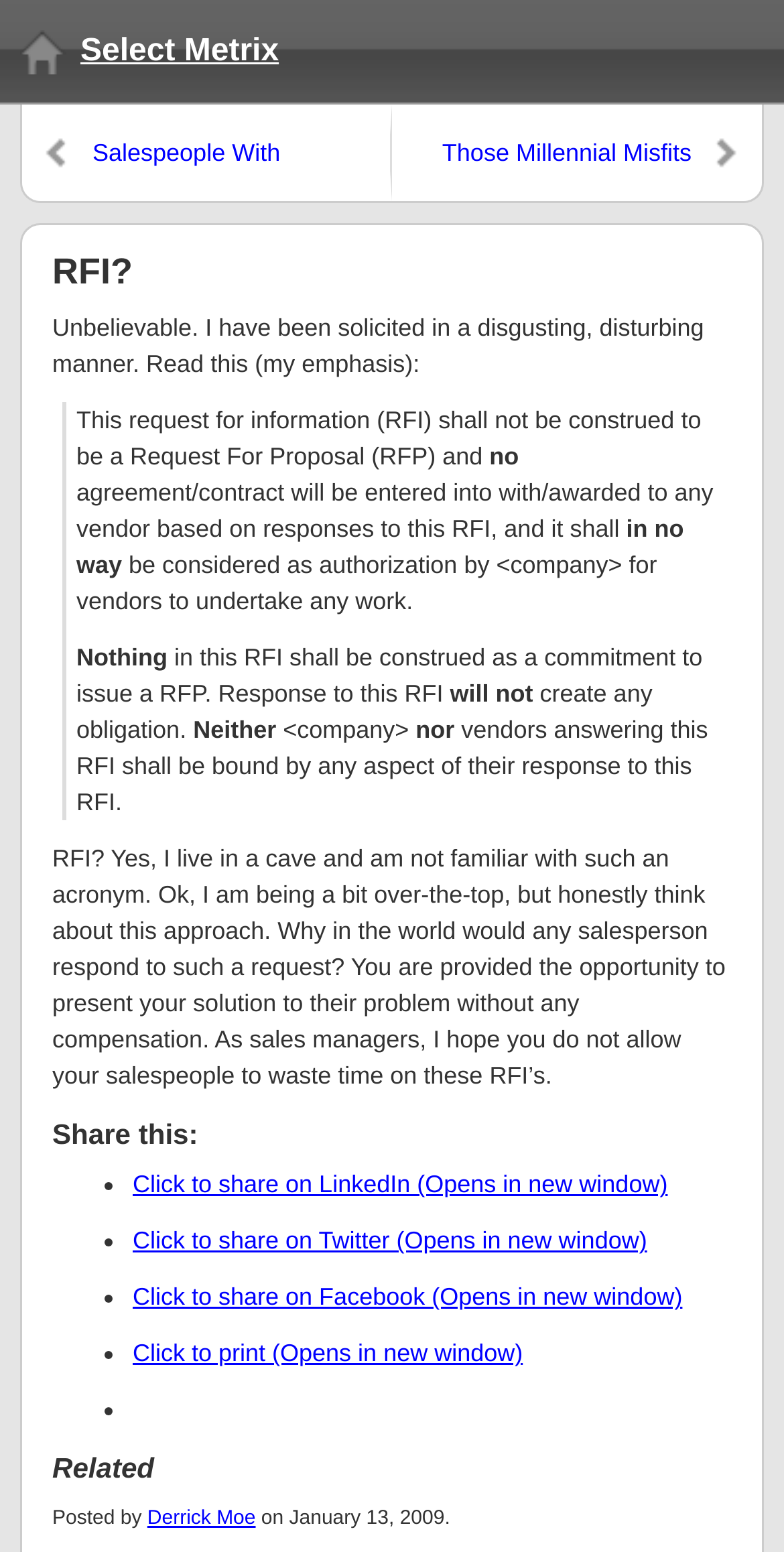What is the purpose of the RFI?
Use the information from the screenshot to give a comprehensive response to the question.

The purpose of the RFI is to present a solution to a problem without any compensation, as mentioned in the text content of the webpage.